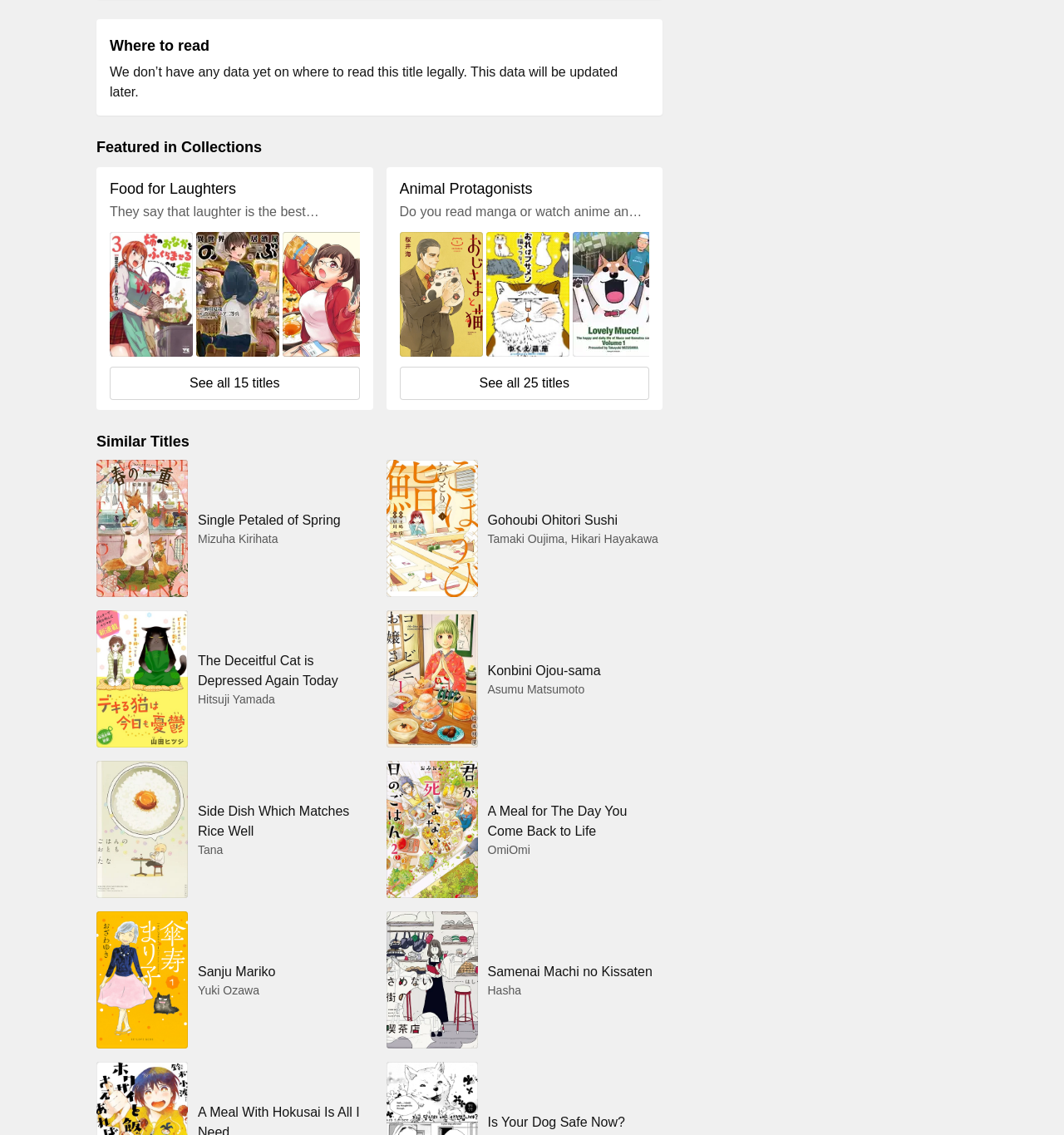Please provide the bounding box coordinate of the region that matches the element description: Single Petaled of SpringMizuha Kirihata. Coordinates should be in the format (top-left x, top-left y, bottom-right x, bottom-right y) and all values should be between 0 and 1.

[0.091, 0.399, 0.35, 0.532]